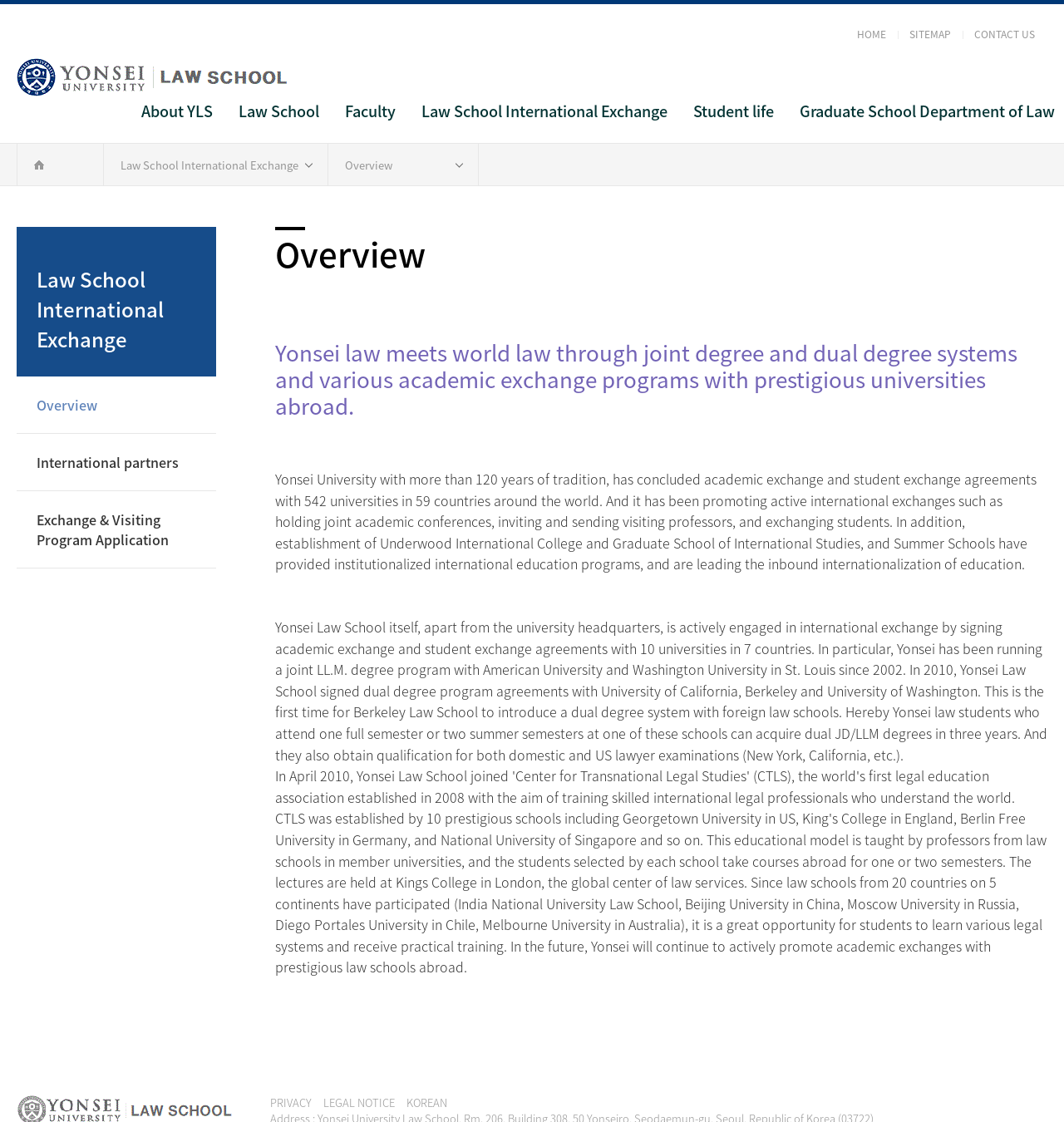Predict the bounding box coordinates for the UI element described as: "Law School International Exchange". The coordinates should be four float numbers between 0 and 1, presented as [left, top, right, bottom].

[0.396, 0.089, 0.627, 0.127]